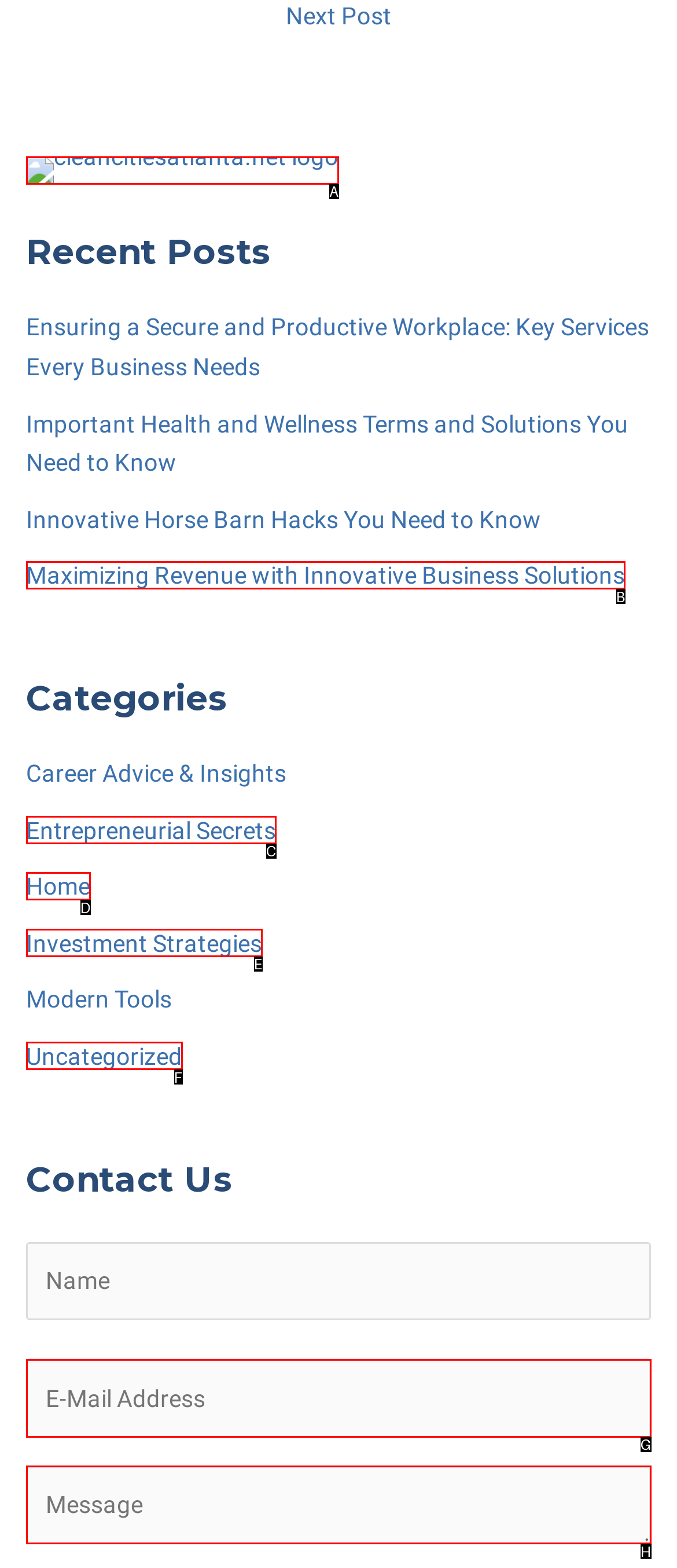Choose the option that matches the following description: alt="cleancitiesatlanta.net logo"
Reply with the letter of the selected option directly.

A